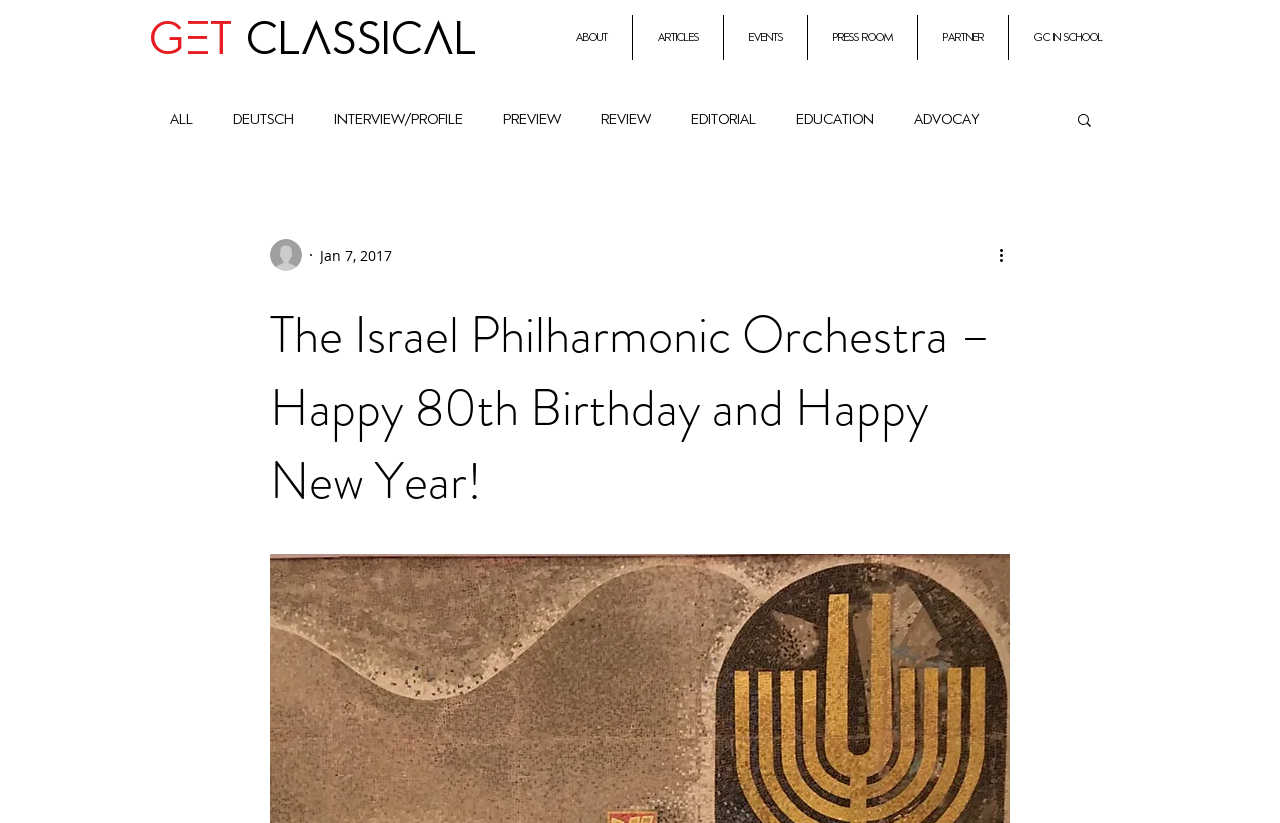Please determine the bounding box coordinates, formatted as (top-left x, top-left y, bottom-right x, bottom-right y), with all values as floating point numbers between 0 and 1. Identify the bounding box of the region described as: review

[0.47, 0.134, 0.509, 0.155]